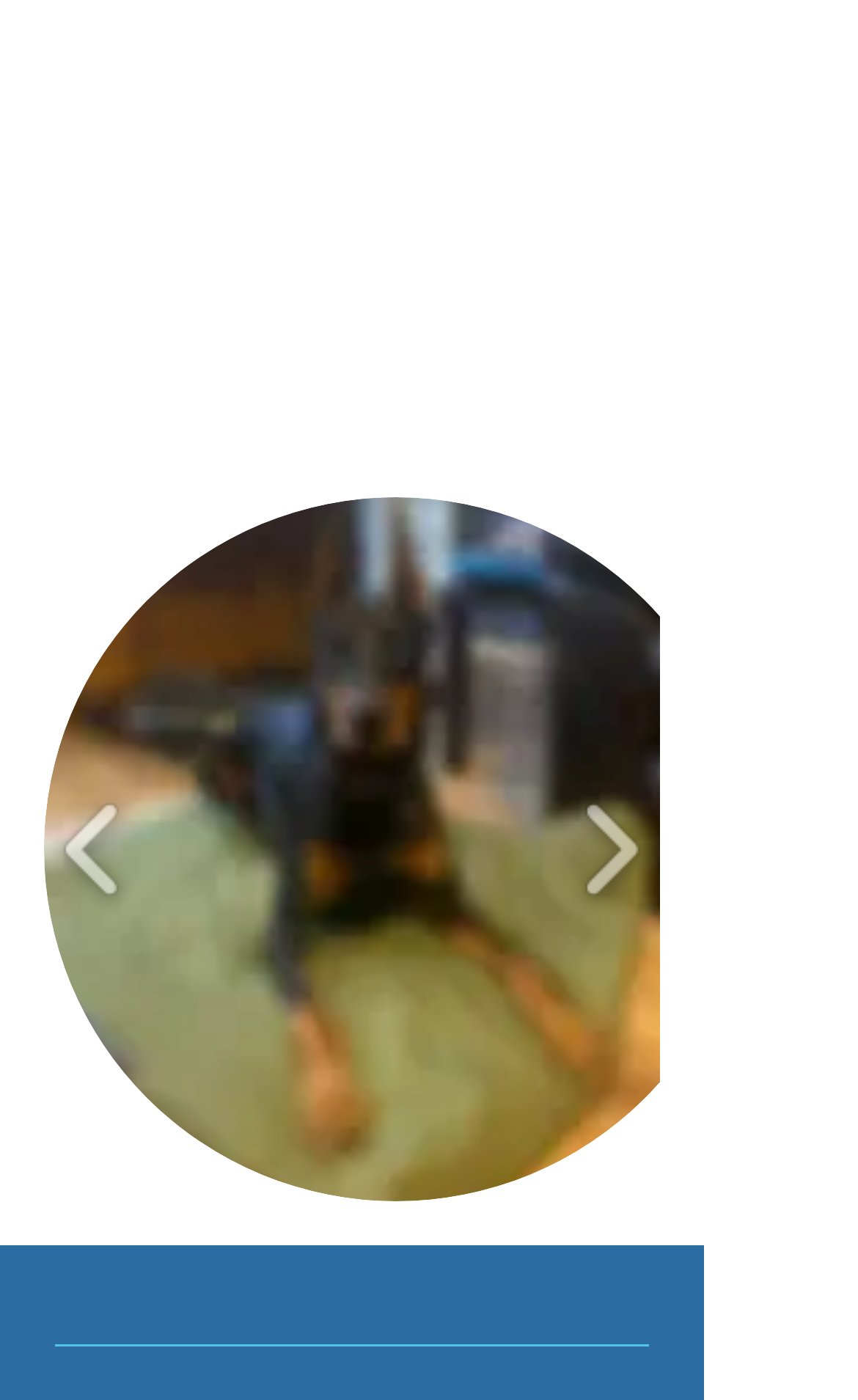How many images are visible in the slider gallery?
Based on the image, provide your answer in one word or phrase.

one